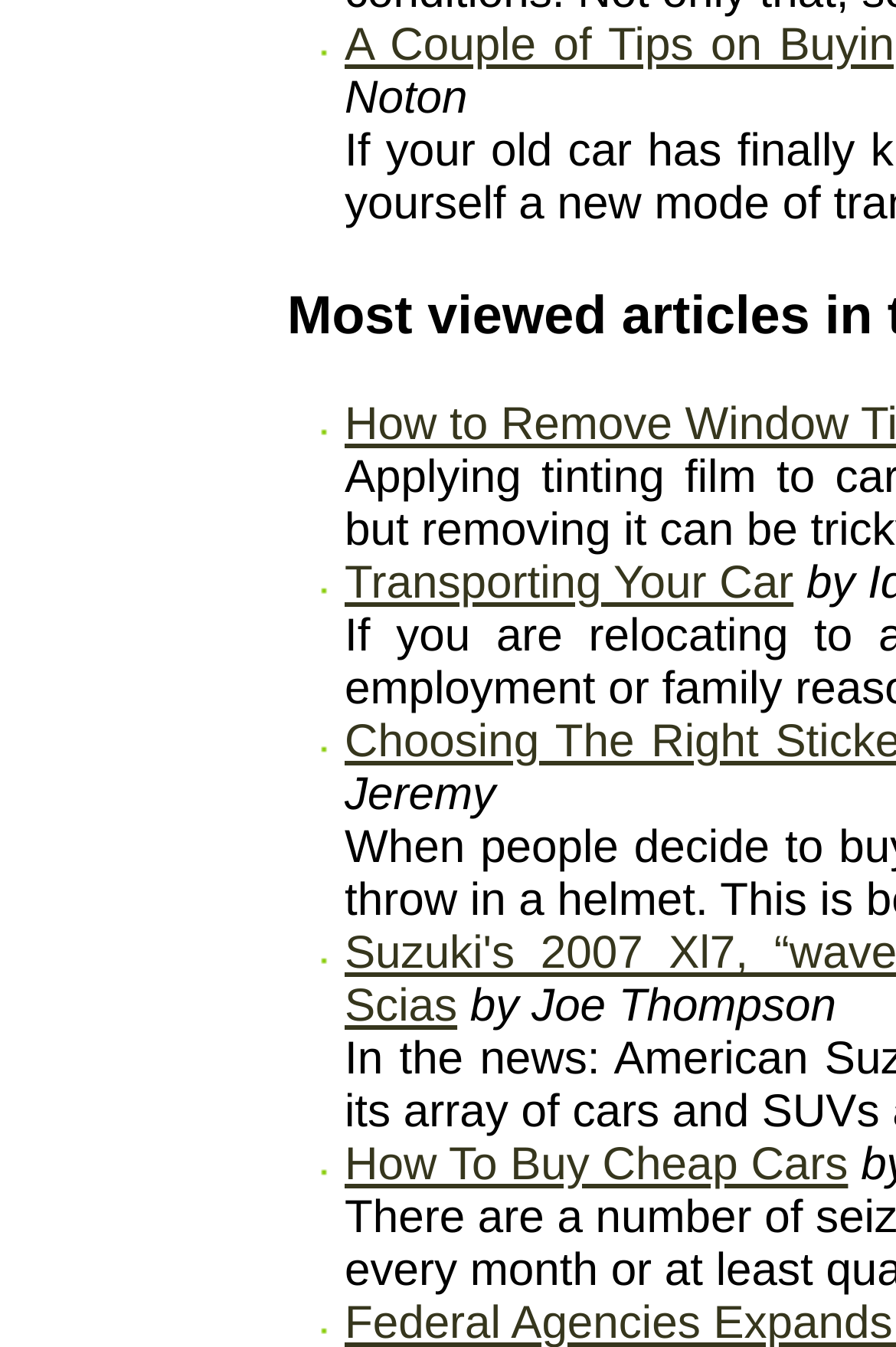Respond with a single word or phrase to the following question: How many list markers are on the page?

5